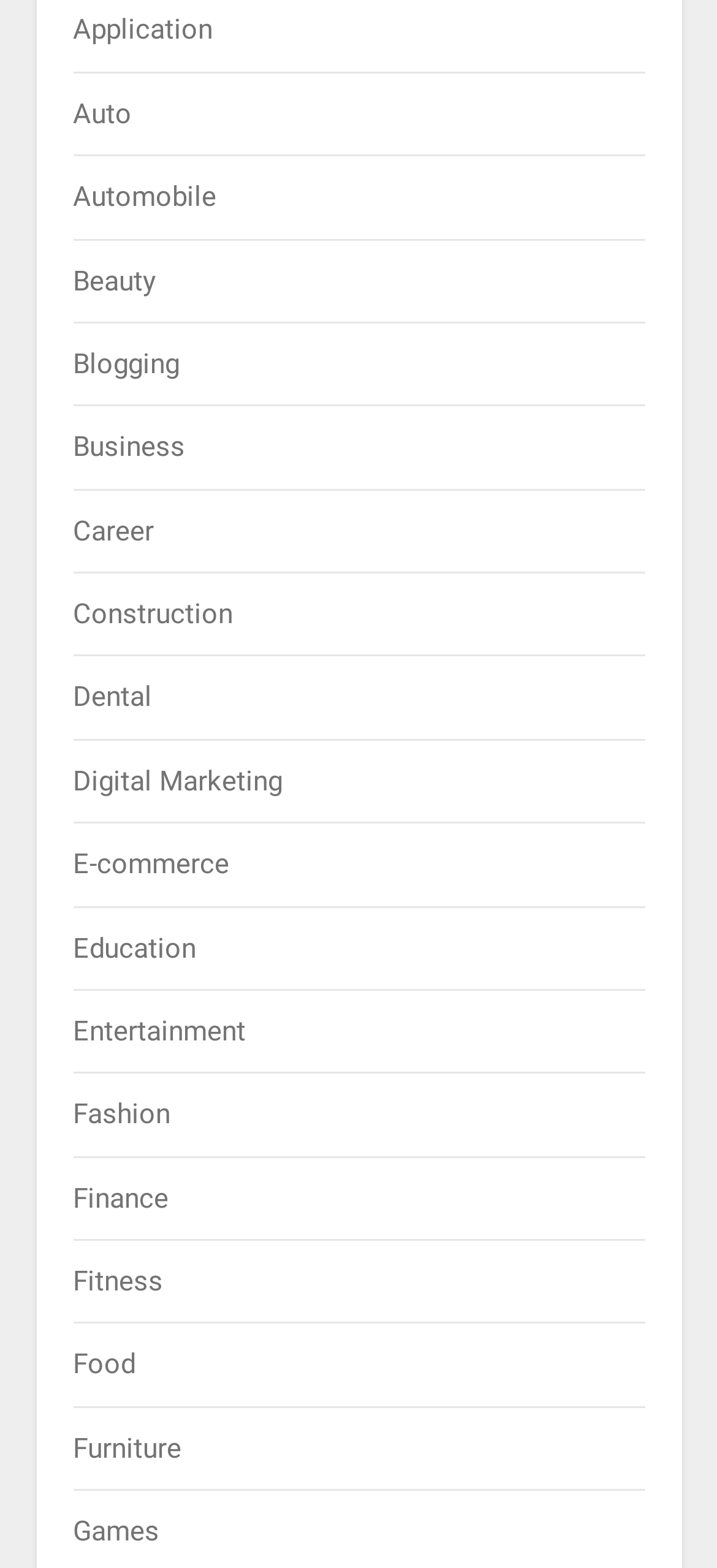Pinpoint the bounding box coordinates of the element that must be clicked to accomplish the following instruction: "click on Application". The coordinates should be in the format of four float numbers between 0 and 1, i.e., [left, top, right, bottom].

[0.101, 0.009, 0.296, 0.03]